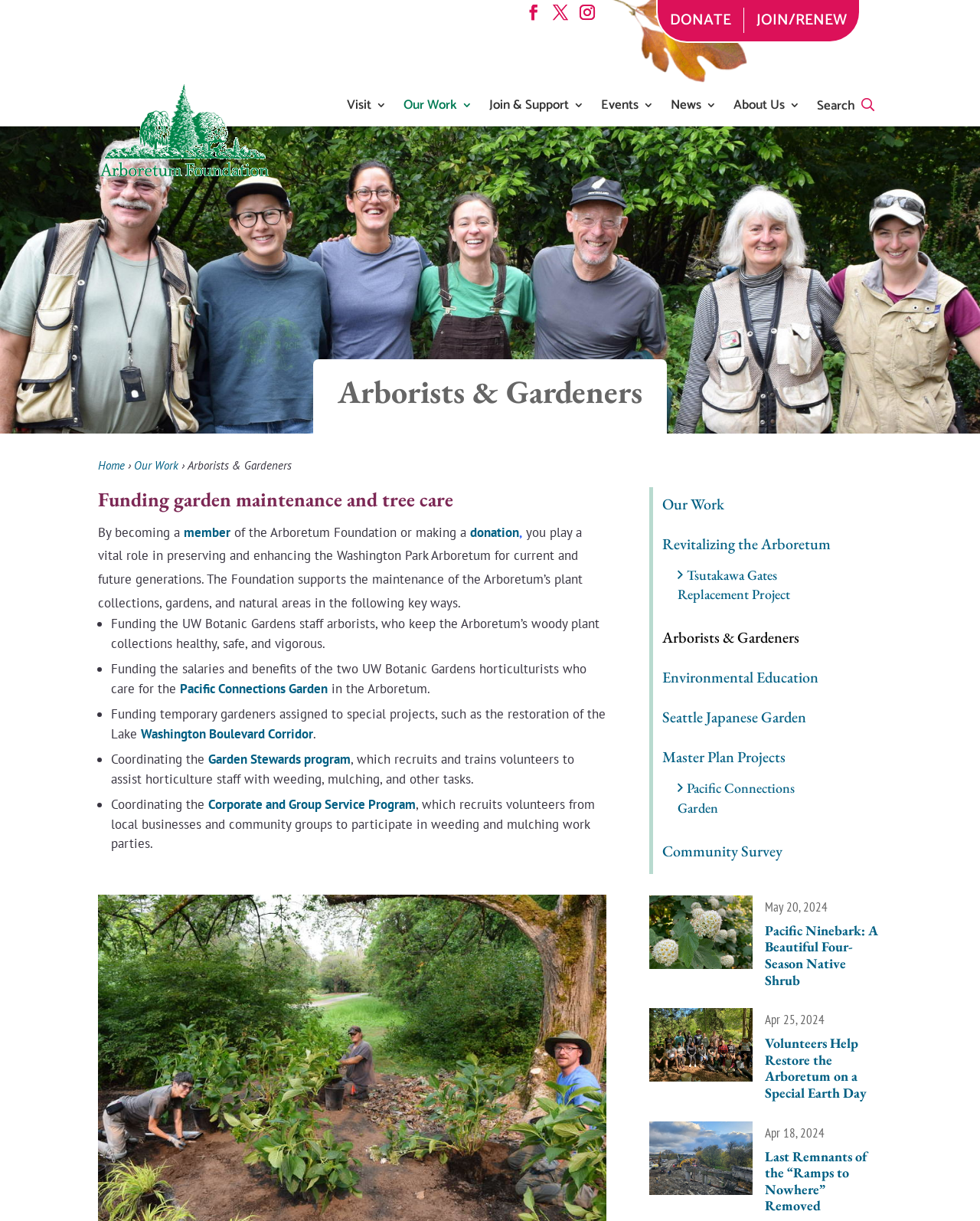Locate the bounding box coordinates of the element to click to perform the following action: 'Learn more about the 'Pacific Connections Garden''. The coordinates should be given as four float values between 0 and 1, in the form of [left, top, right, bottom].

[0.184, 0.557, 0.334, 0.571]